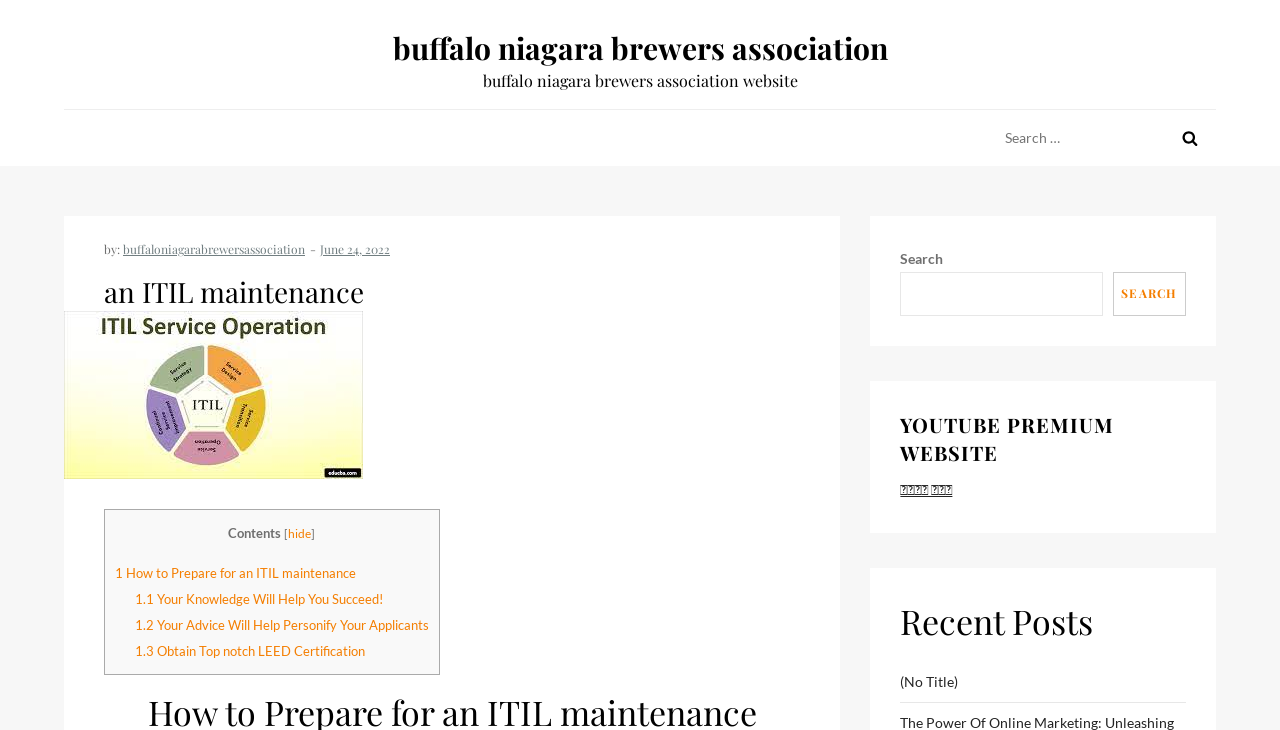What is the title of the section above the 'Recent Posts' section?
Please use the image to provide an in-depth answer to the question.

The section above the 'Recent Posts' section has a heading with the text 'YOUTUBE PREMIUM WEBSITE', which suggests that this is the title of the section.